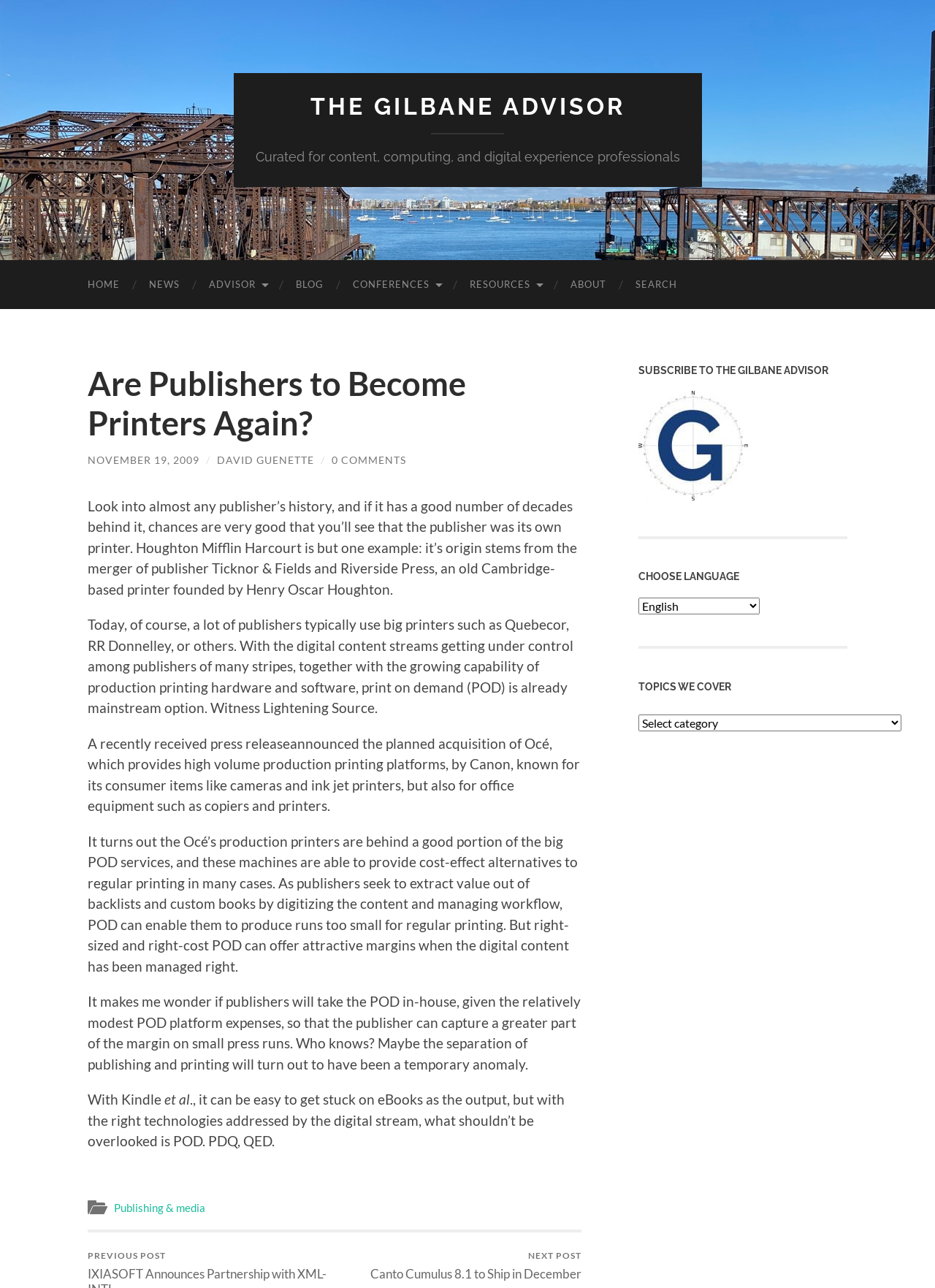Who is the author of the current article?
Refer to the image and offer an in-depth and detailed answer to the question.

The author of the current article can be found by looking at the link element with the text 'DAVID GUENETTE' which is located below the title of the article.